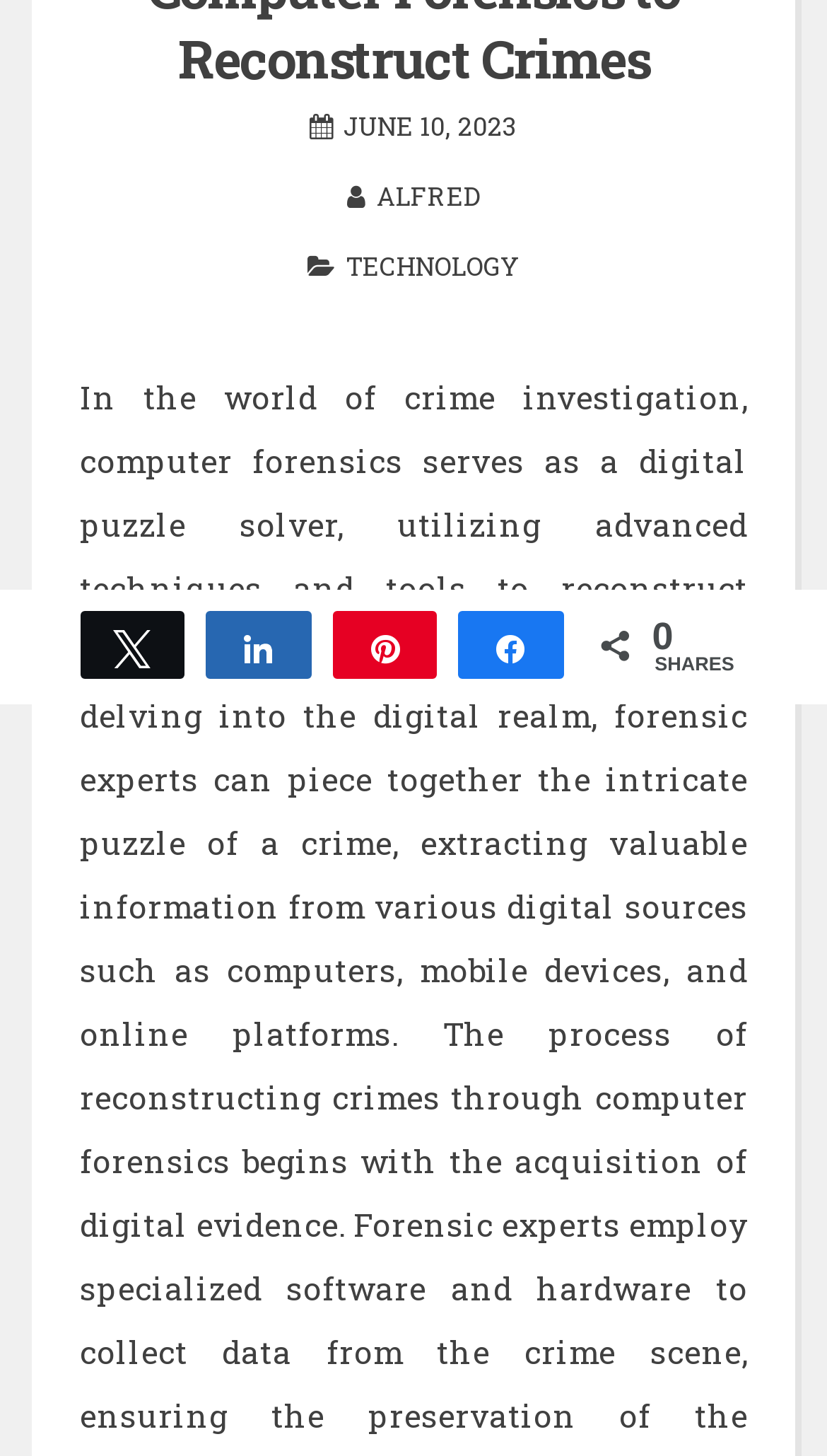Locate and provide the bounding box coordinates for the HTML element that matches this description: "Share".

[0.556, 0.421, 0.678, 0.465]